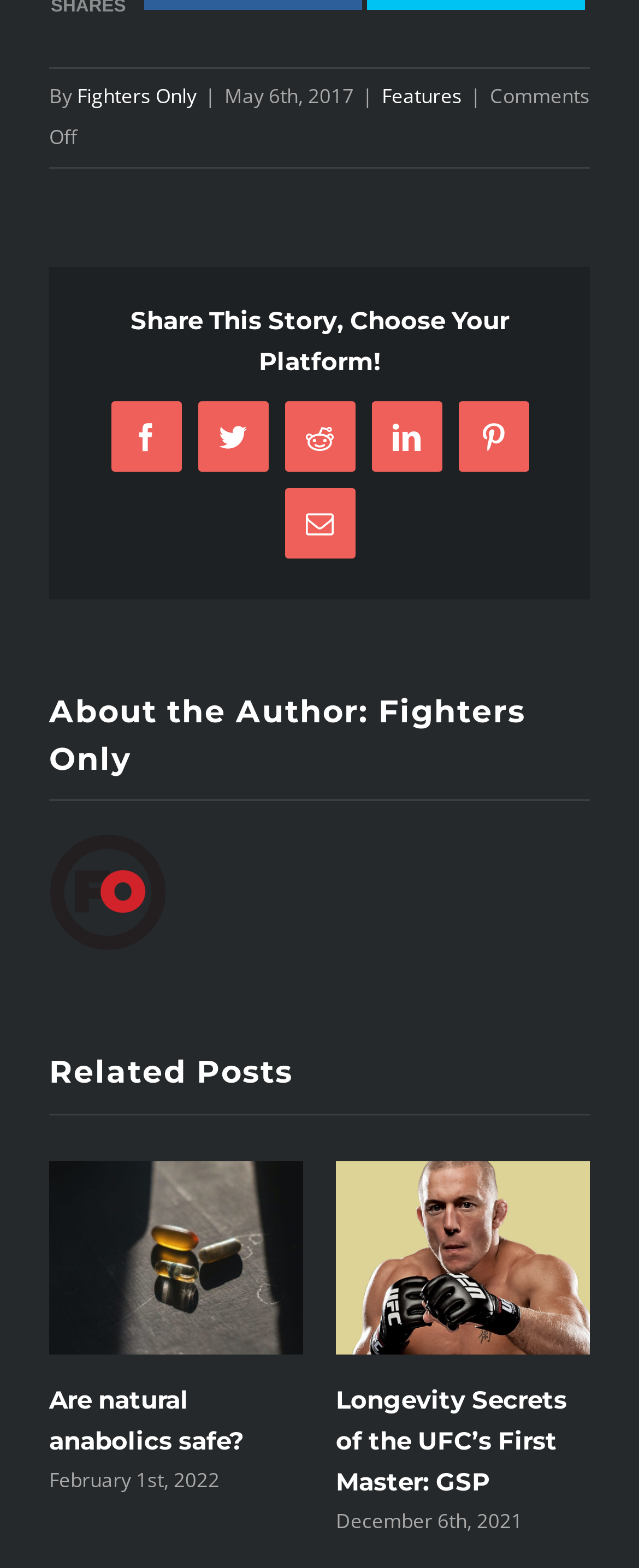Find the bounding box coordinates of the UI element according to this description: "Fighters Only".

[0.077, 0.442, 0.823, 0.496]